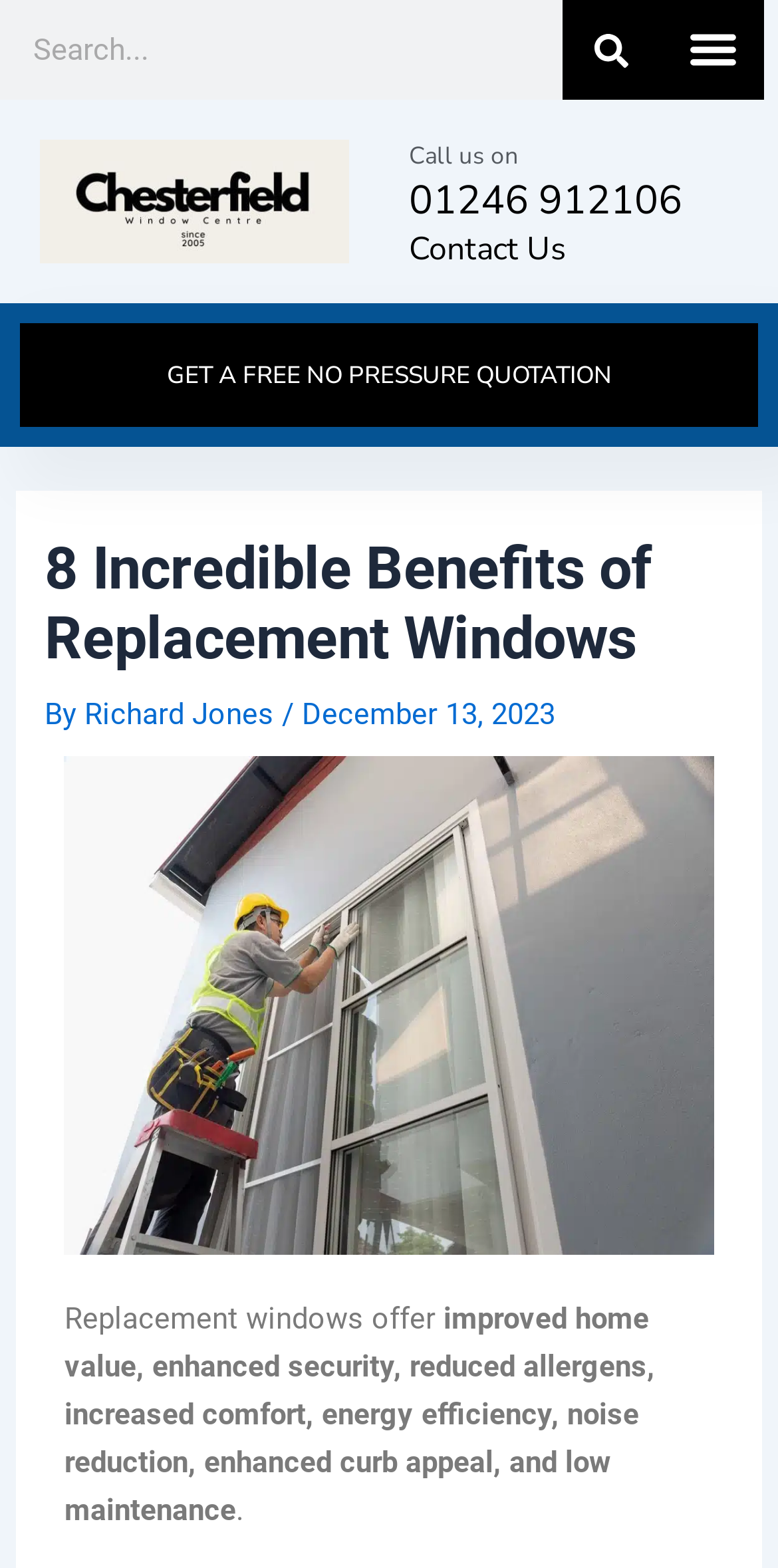Provide a comprehensive description of the webpage.

The webpage is about the benefits of replacement windows, specifically in Chesterfield. At the top left, there is a search bar with a search button and a small magnifying glass icon. Next to it, on the right, is a menu toggle button. On the top right, there is a logo of Chesterfield Window Center, which is an image. Below the logo, there is a phone number "01246 912106" and a "Contact Us" link.

The main content of the webpage starts with a prominent call-to-action button "GET A FREE NO PRESSURE QUOTATION" that spans almost the entire width of the page. Below it, there is a heading "8 Incredible Benefits of Replacement Windows" followed by the author's name "Richard Jones" and the date "December 13, 2023".

The main article is accompanied by a large image related to the benefits of replacement windows. The article text starts with "Replacement windows offer" and lists eight benefits, including improved home value, enhanced security, and energy efficiency. The text is divided into three paragraphs, with the last one ending with a period.

There are no other notable UI elements or images on the page besides the ones mentioned above.